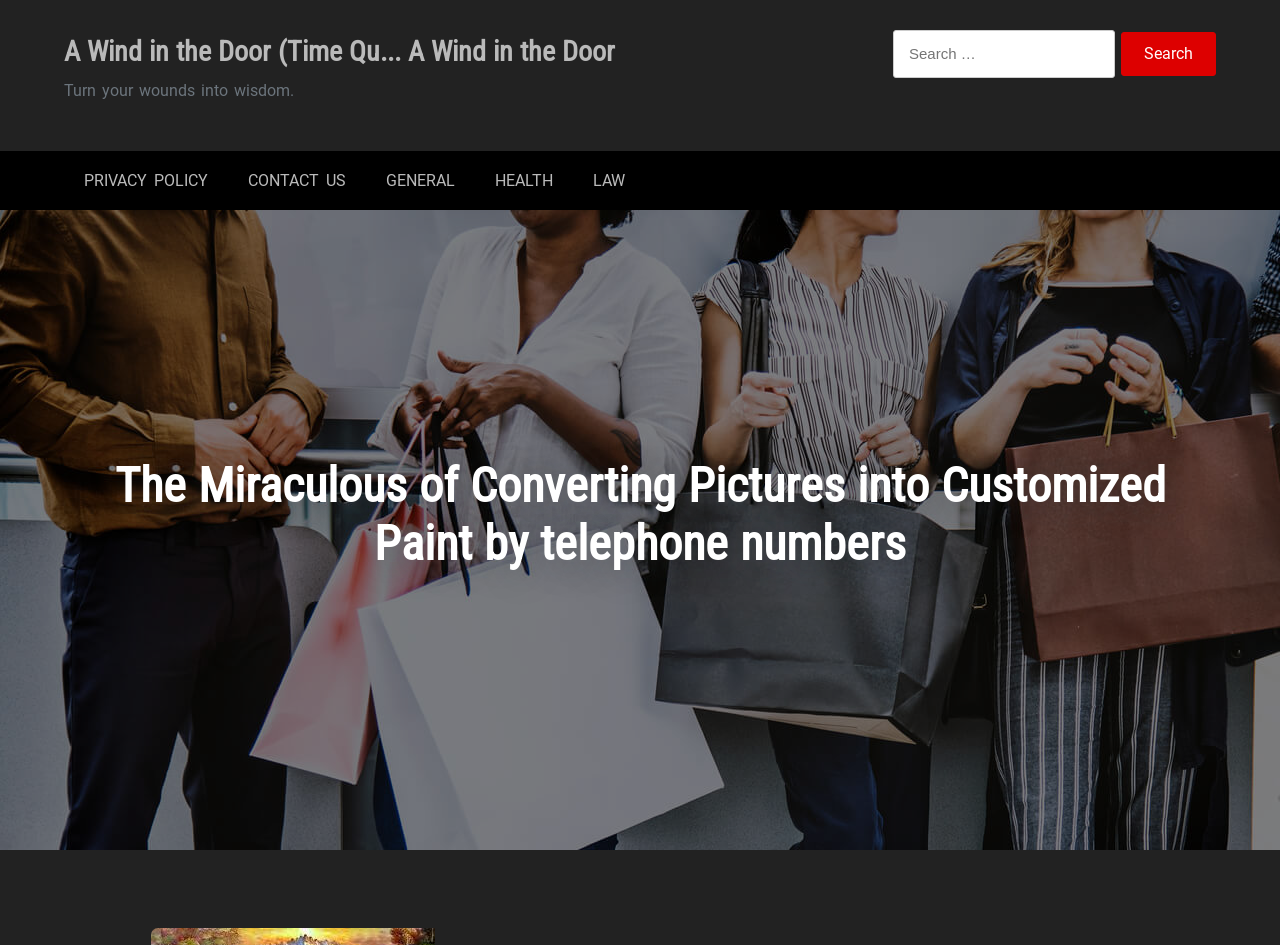Pinpoint the bounding box coordinates of the clickable element needed to complete the instruction: "Search for something". The coordinates should be provided as four float numbers between 0 and 1: [left, top, right, bottom].

[0.698, 0.032, 0.871, 0.083]